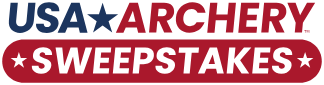What is the shape surrounding the 'SWEEPSTAKES' term?
Using the image as a reference, give a one-word or short phrase answer.

Stylized stars